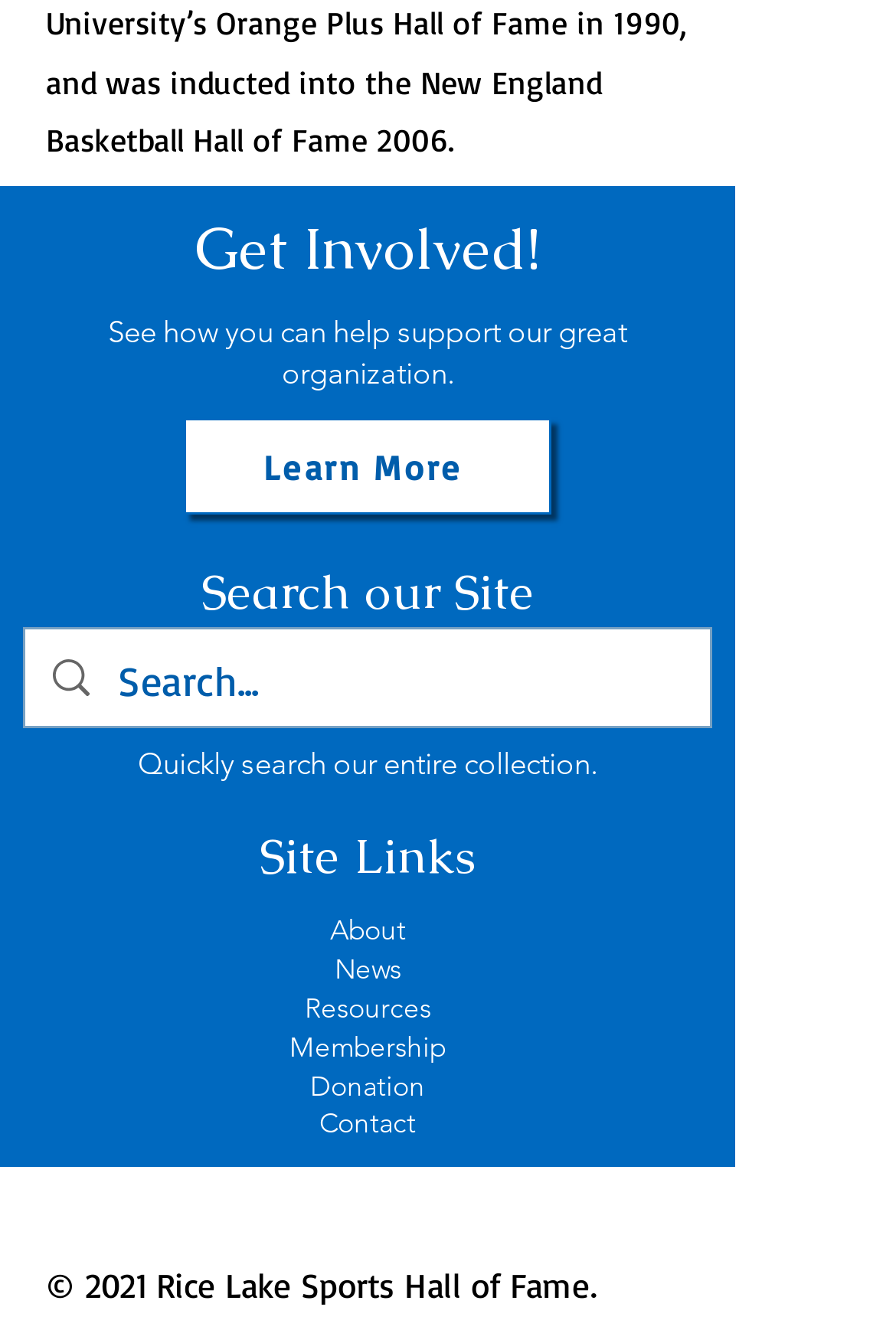Please analyze the image and provide a thorough answer to the question:
What is the text above the search bar?

The text above the search bar is 'Search our Site', which is a heading element that indicates the purpose of the search bar and the section it belongs to.